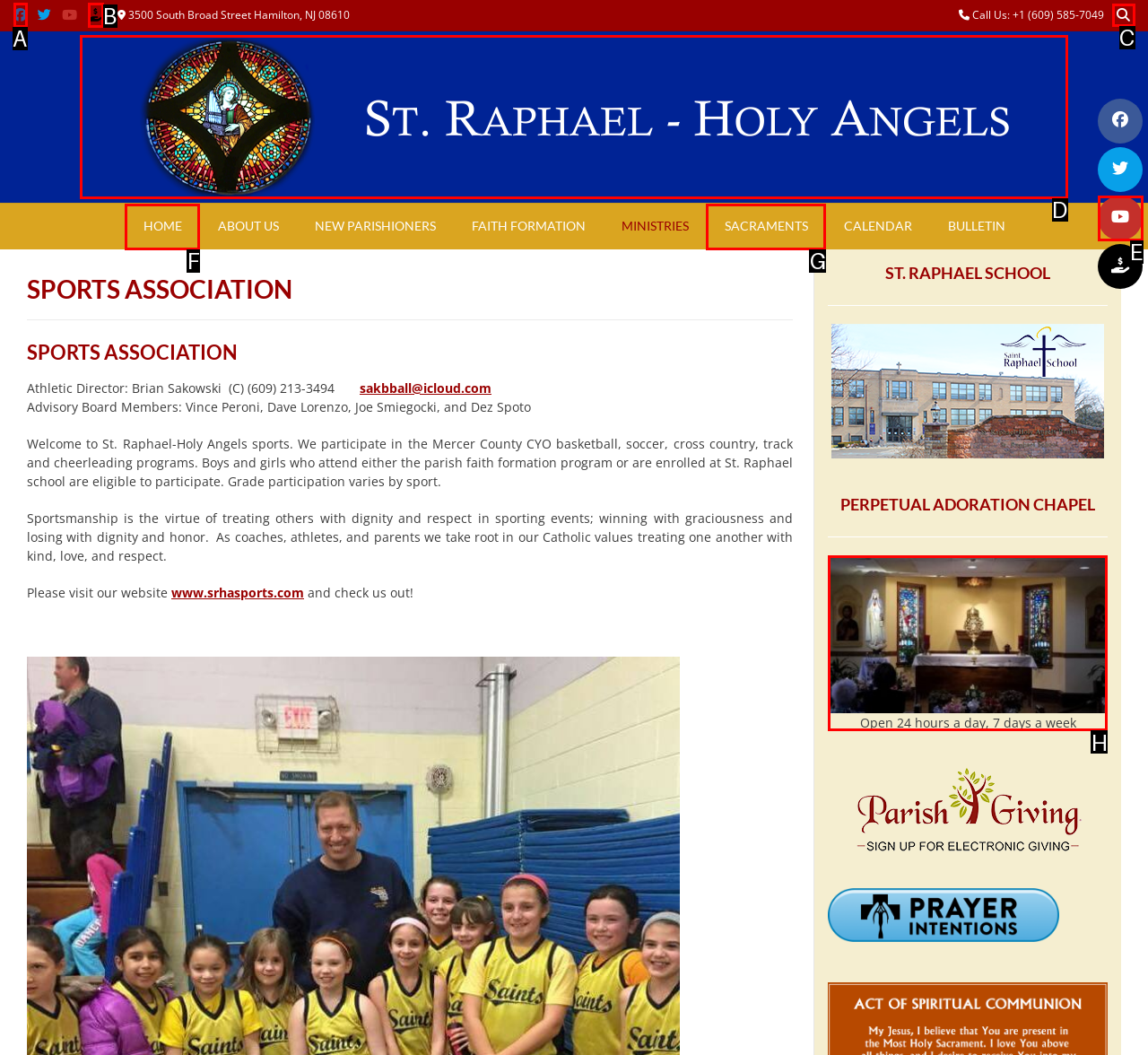Specify the letter of the UI element that should be clicked to achieve the following: Visit the St. Raphael-Holy Angels Parish website
Provide the corresponding letter from the choices given.

D